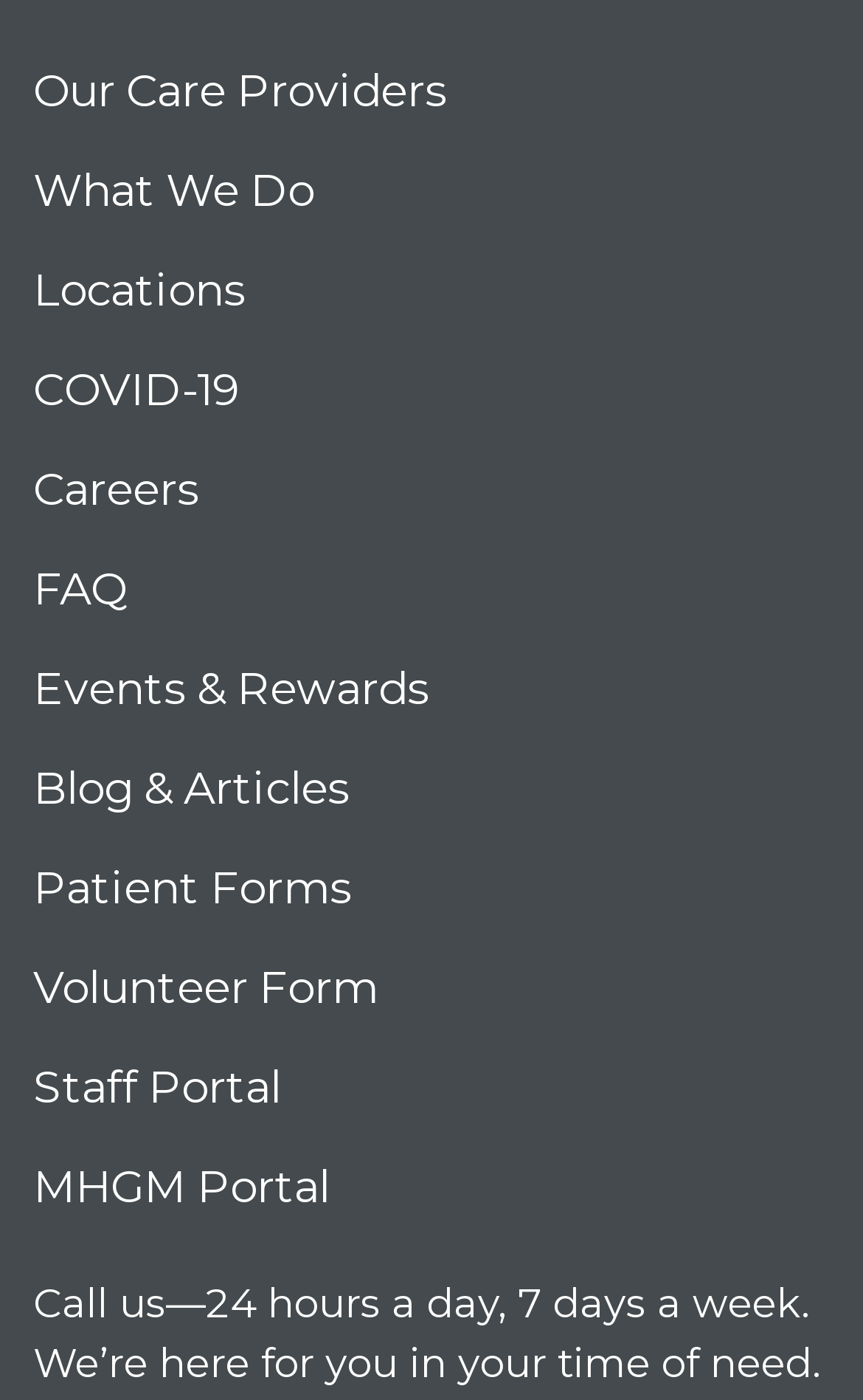Can you specify the bounding box coordinates of the area that needs to be clicked to fulfill the following instruction: "Enter your full name"?

None